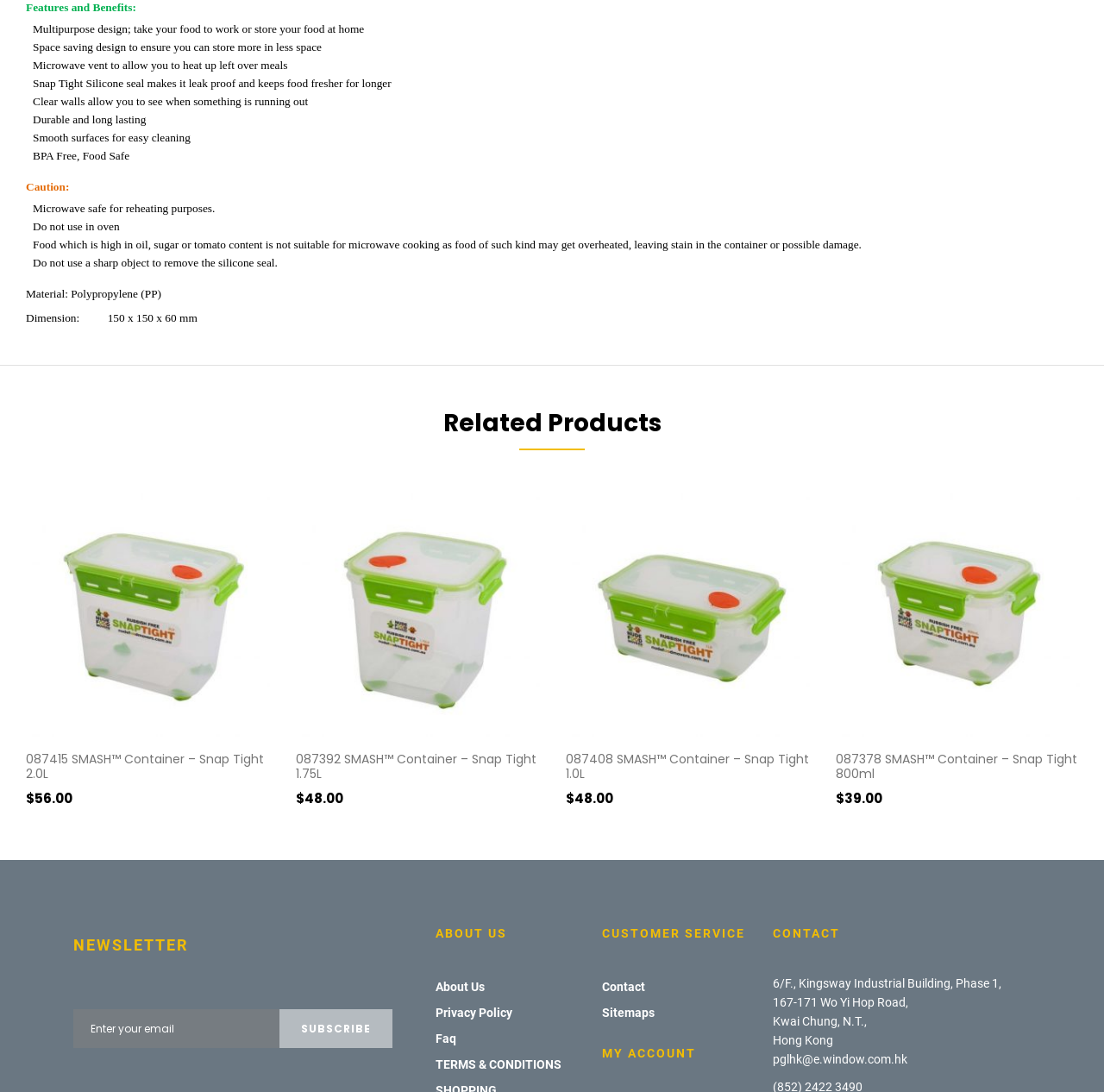Locate the UI element described by TERMS & CONDITIONS and provide its bounding box coordinates. Use the format (top-left x, top-left y, bottom-right x, bottom-right y) with all values as floating point numbers between 0 and 1.

[0.395, 0.963, 0.522, 0.987]